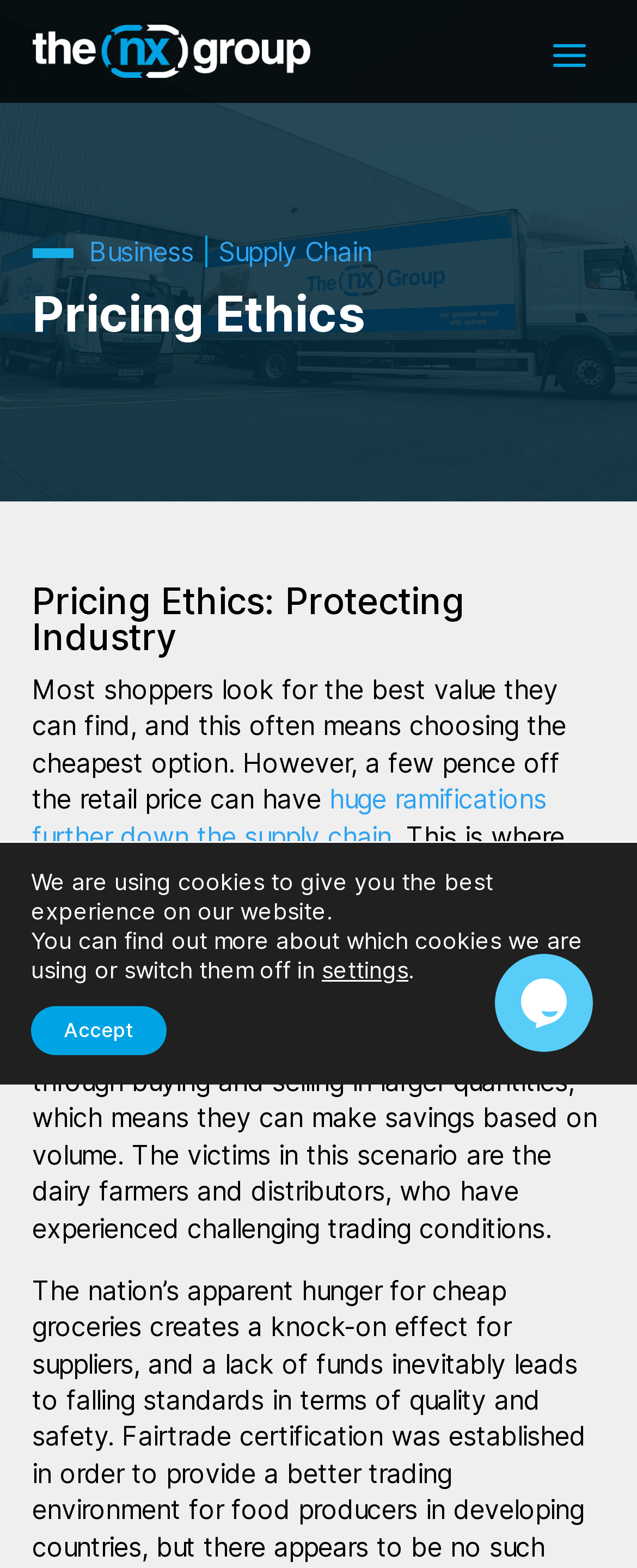Given the description: "settings", determine the bounding box coordinates of the UI element. The coordinates should be formatted as four float numbers between 0 and 1, [left, top, right, bottom].

[0.505, 0.609, 0.641, 0.628]